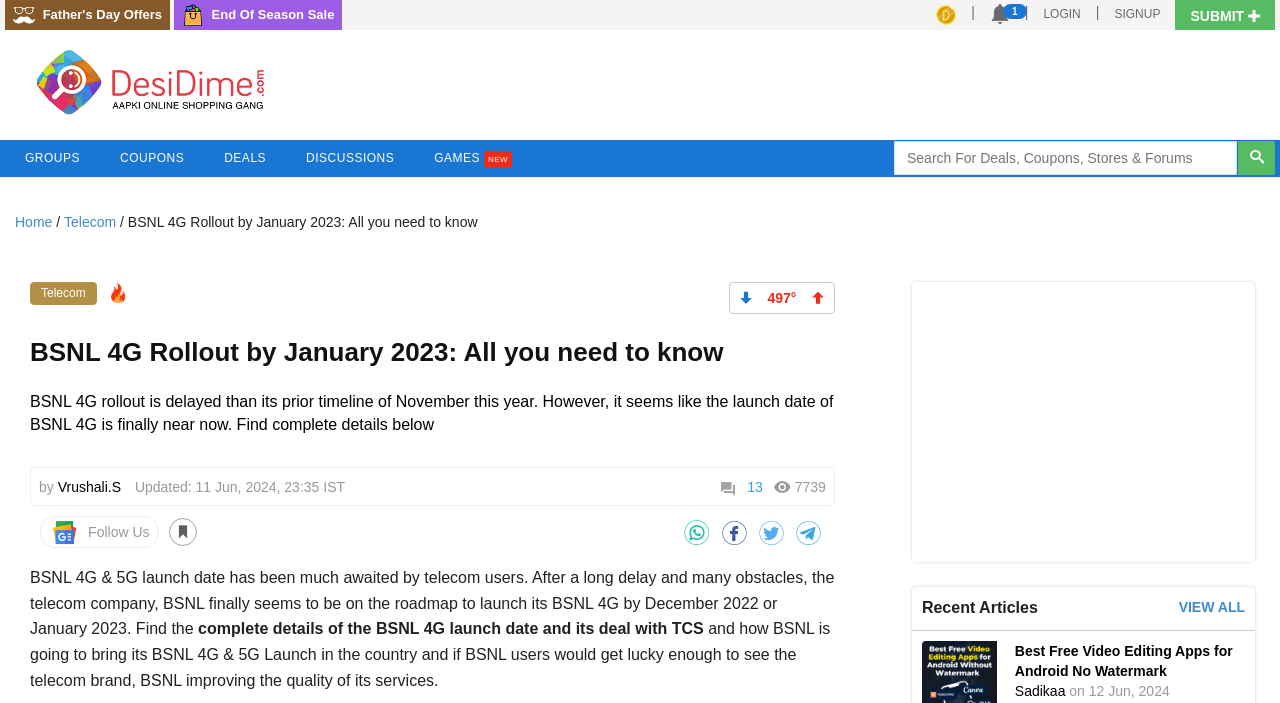Provide a brief response to the question below using a single word or phrase: 
What is the topic of the article?

BSNL 4G Rollout